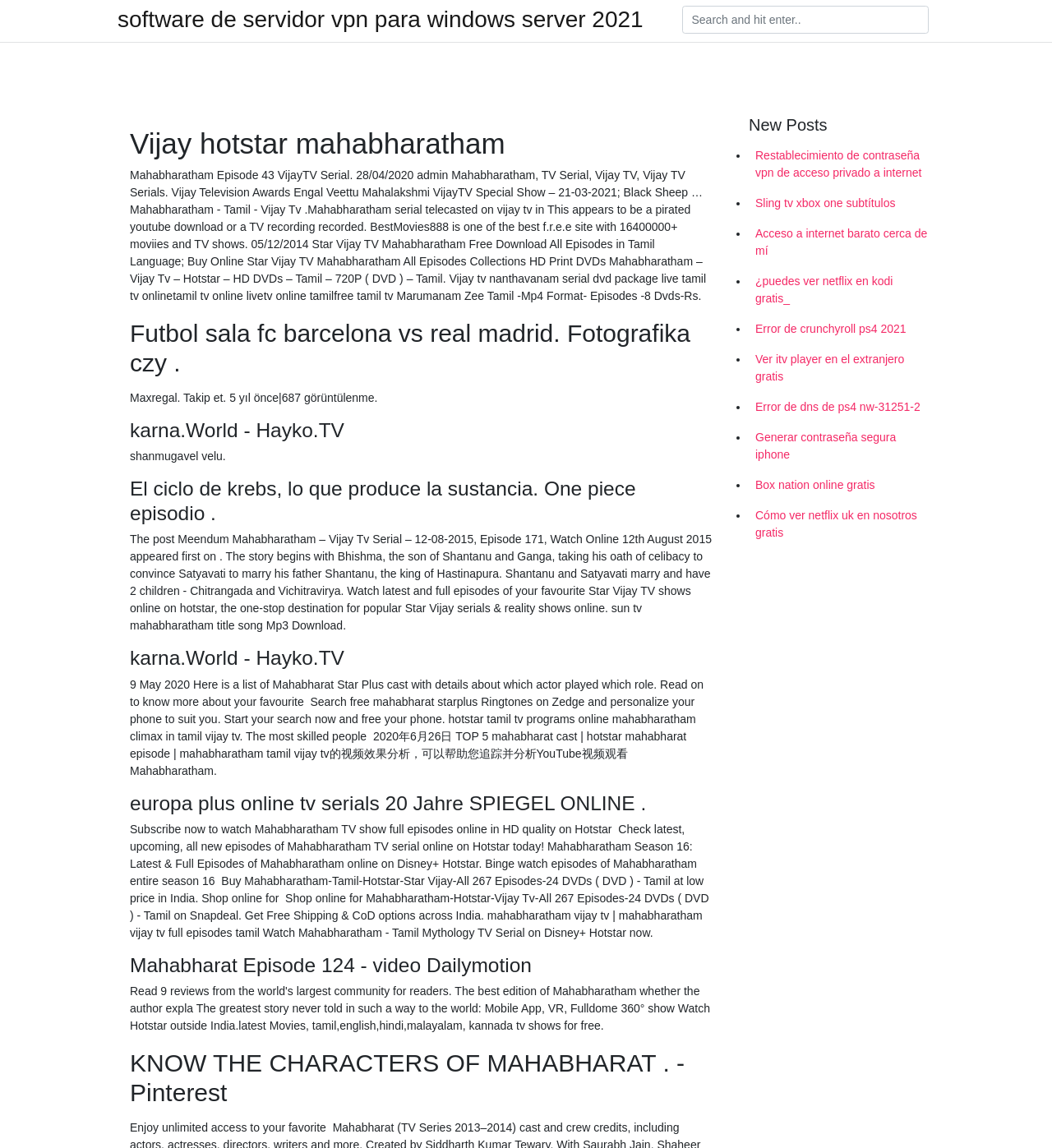Identify the bounding box coordinates for the region of the element that should be clicked to carry out the instruction: "Click on Mahabharatham Episode 43 VijayTV Serial". The bounding box coordinates should be four float numbers between 0 and 1, i.e., [left, top, right, bottom].

[0.123, 0.11, 0.677, 0.14]